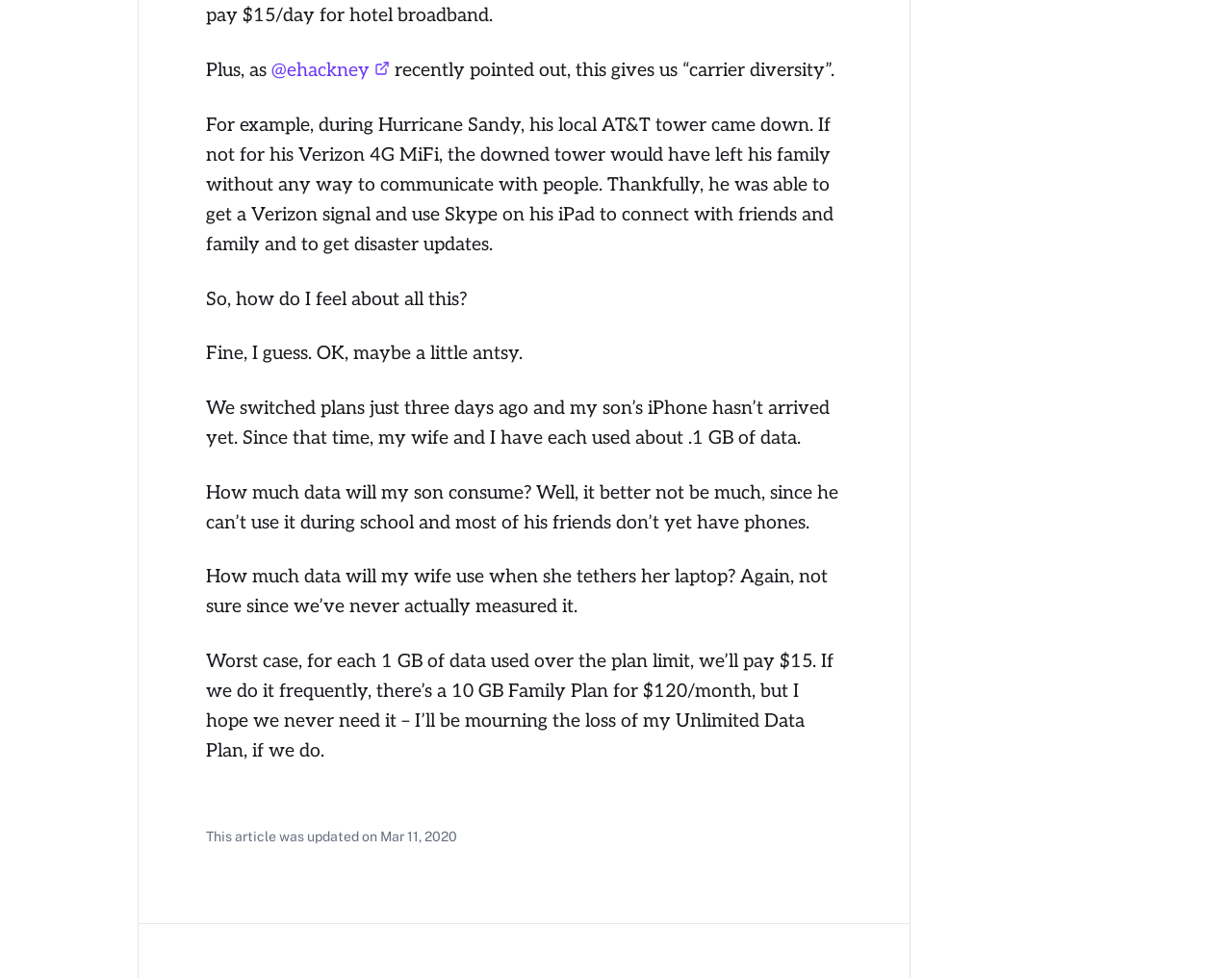Use the information in the screenshot to answer the question comprehensively: What social media platforms are available for sharing the article?

The article provides links to share it on various social media platforms, including Facebook, Twitter, Pinterest, LinkedIn, and Buffer, as shown in the footer section.